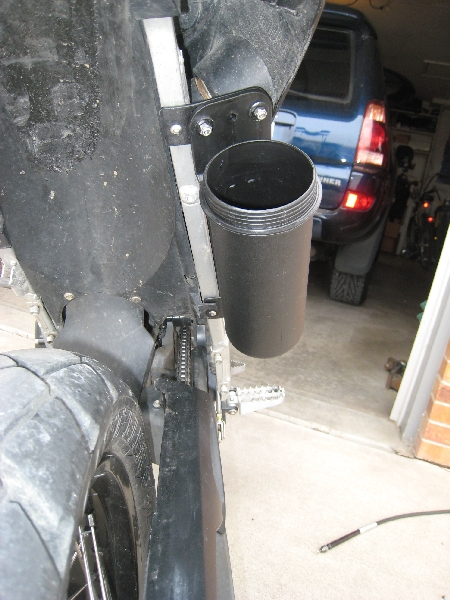What type of setting is hinted at in the background?
Answer with a single word or phrase, using the screenshot for reference.

Garage setting